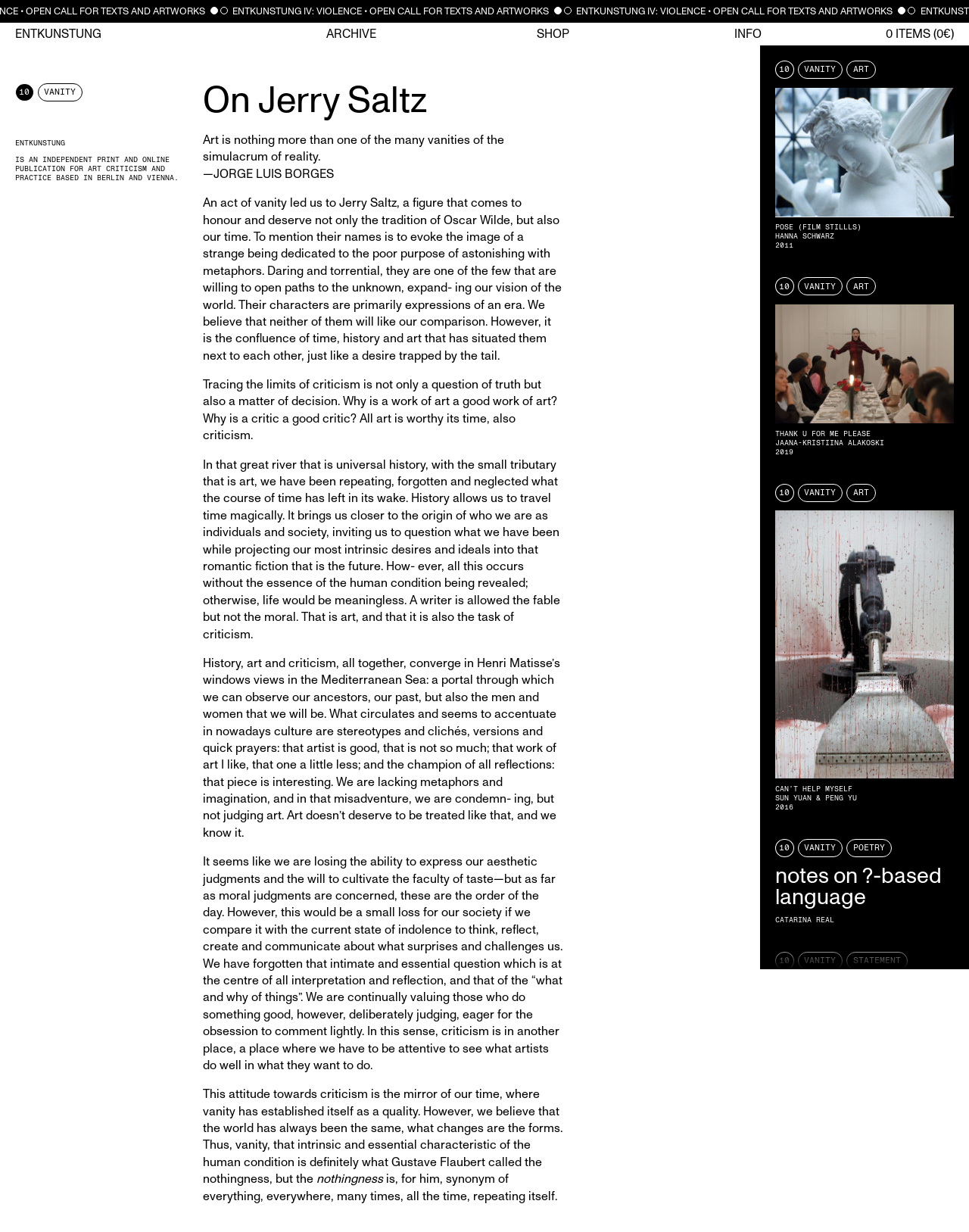Please identify the webpage's heading and generate its text content.

On Jerry Saltz